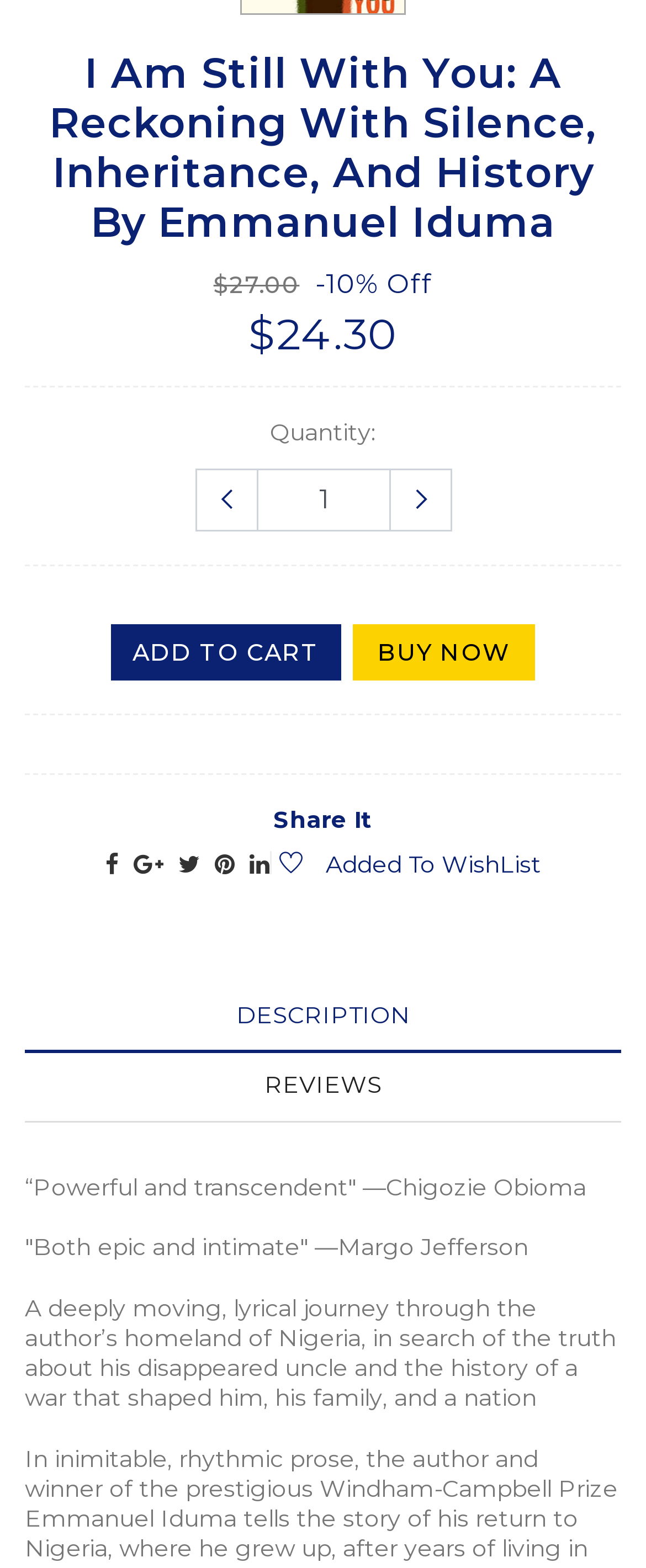Refer to the image and provide a thorough answer to this question:
What is the author's search for in Nigeria?

According to the StaticText, the author is on a journey through his homeland of Nigeria in search of the truth about his disappeared uncle and the history of a war that shaped him, his family, and a nation.